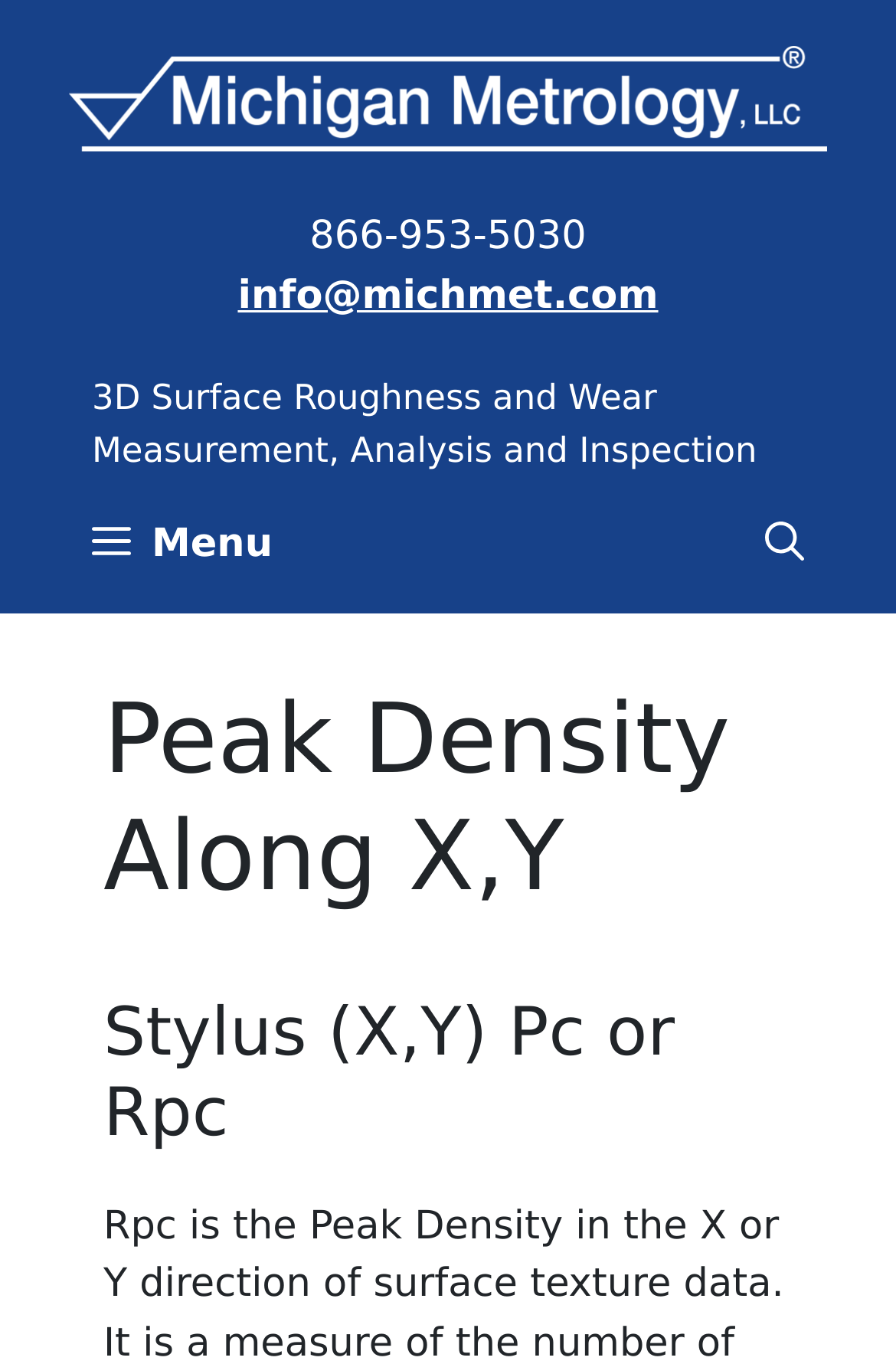Bounding box coordinates are specified in the format (top-left x, top-left y, bottom-right x, bottom-right y). All values are floating point numbers bounded between 0 and 1. Please provide the bounding box coordinate of the region this sentence describes: alt="Michigan Metrology"

[0.077, 0.055, 0.923, 0.089]